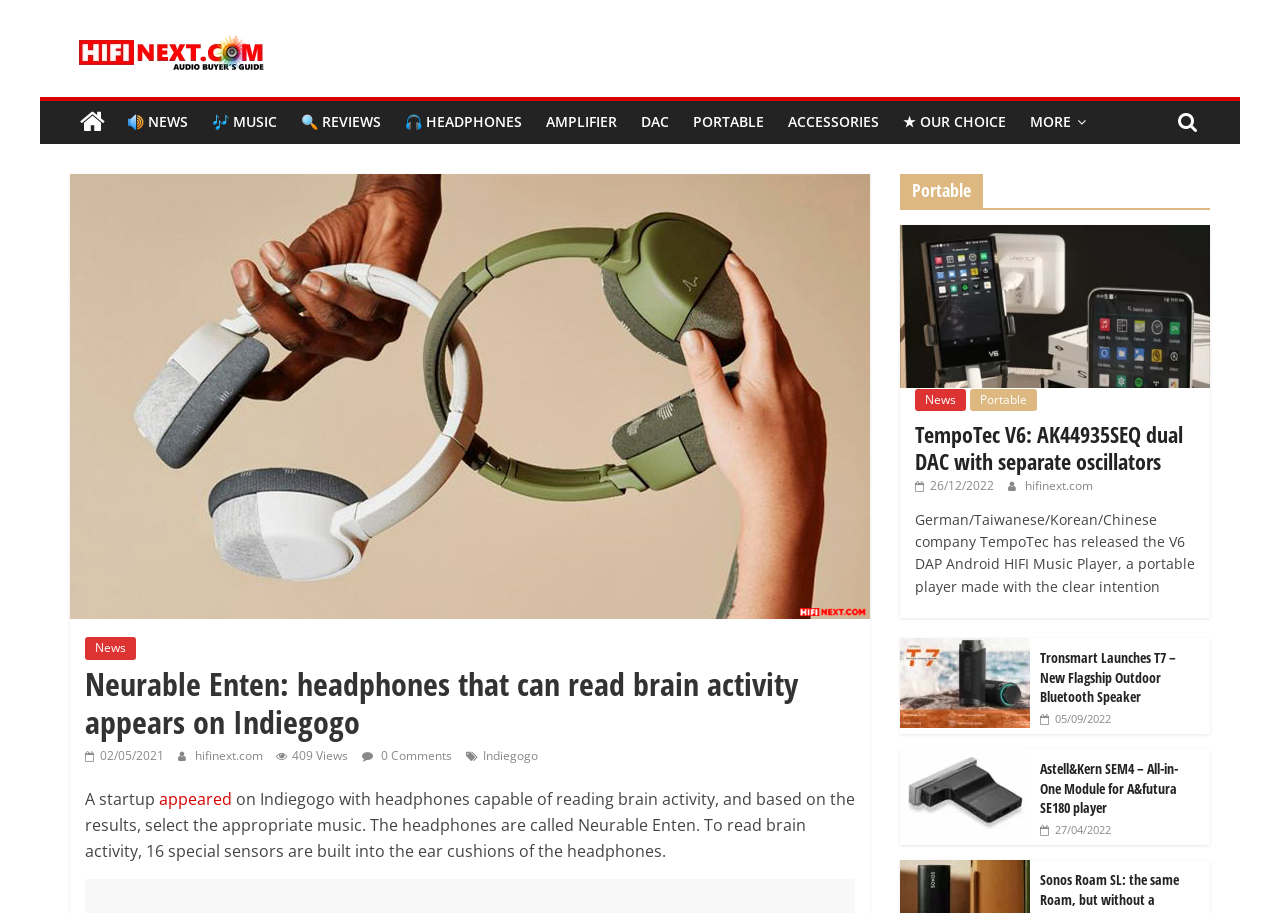Use a single word or phrase to answer the question:
What is the name of the company that released the V6 DAP Android HIFI Music Player?

TempoTec